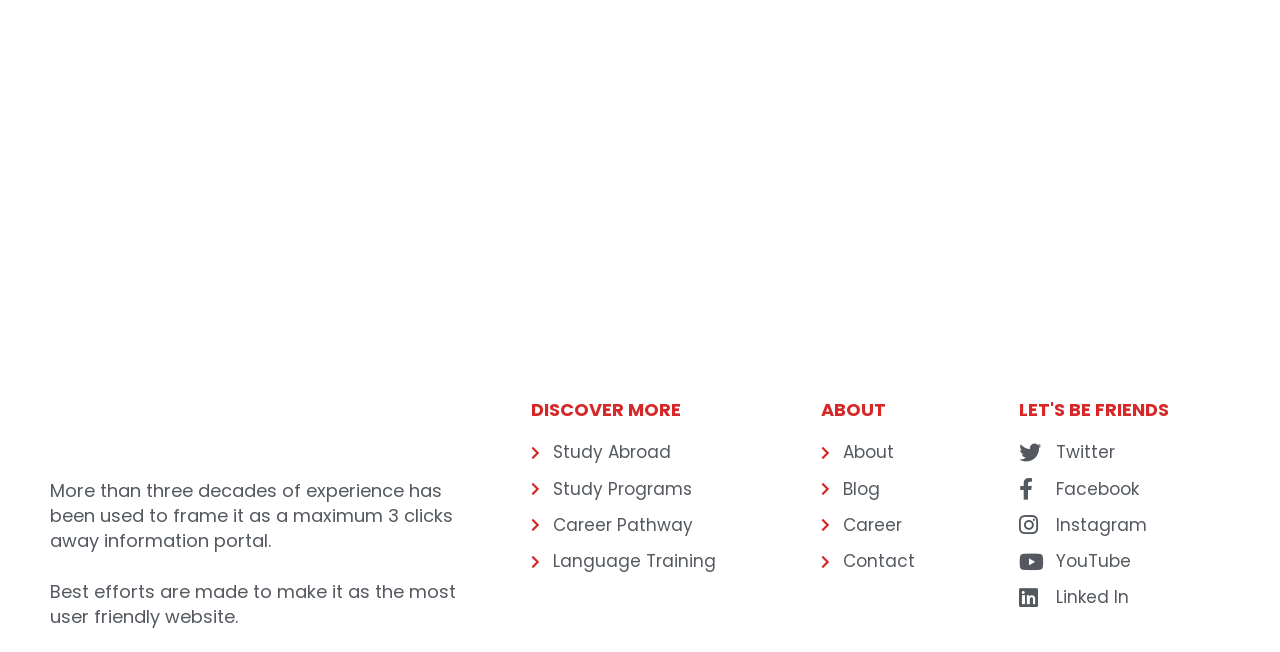Identify the bounding box coordinates of the region that should be clicked to execute the following instruction: "Go to 'Celebrities' page".

None